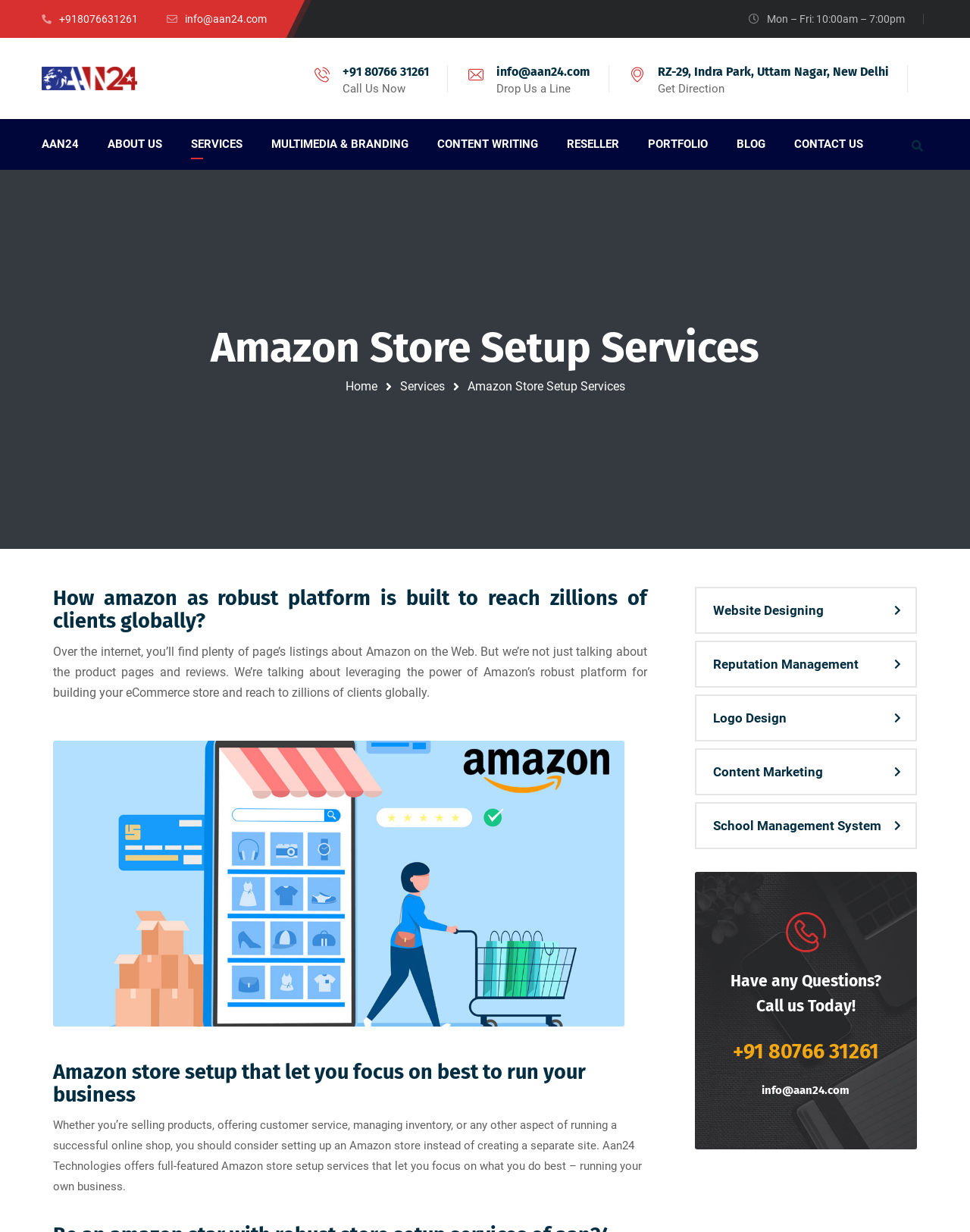Extract the main headline from the webpage and generate its text.

Amazon Store Setup Services